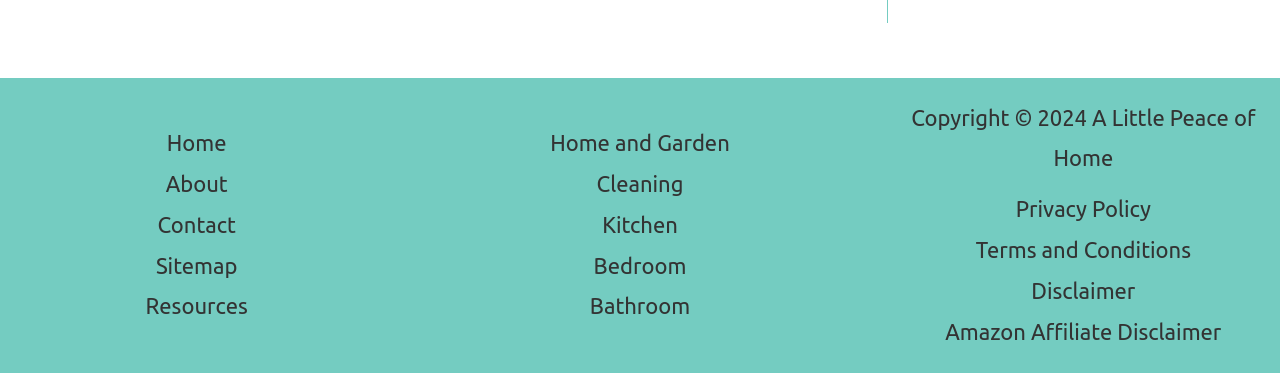Please find the bounding box coordinates for the clickable element needed to perform this instruction: "read privacy policy".

[0.793, 0.526, 0.899, 0.593]